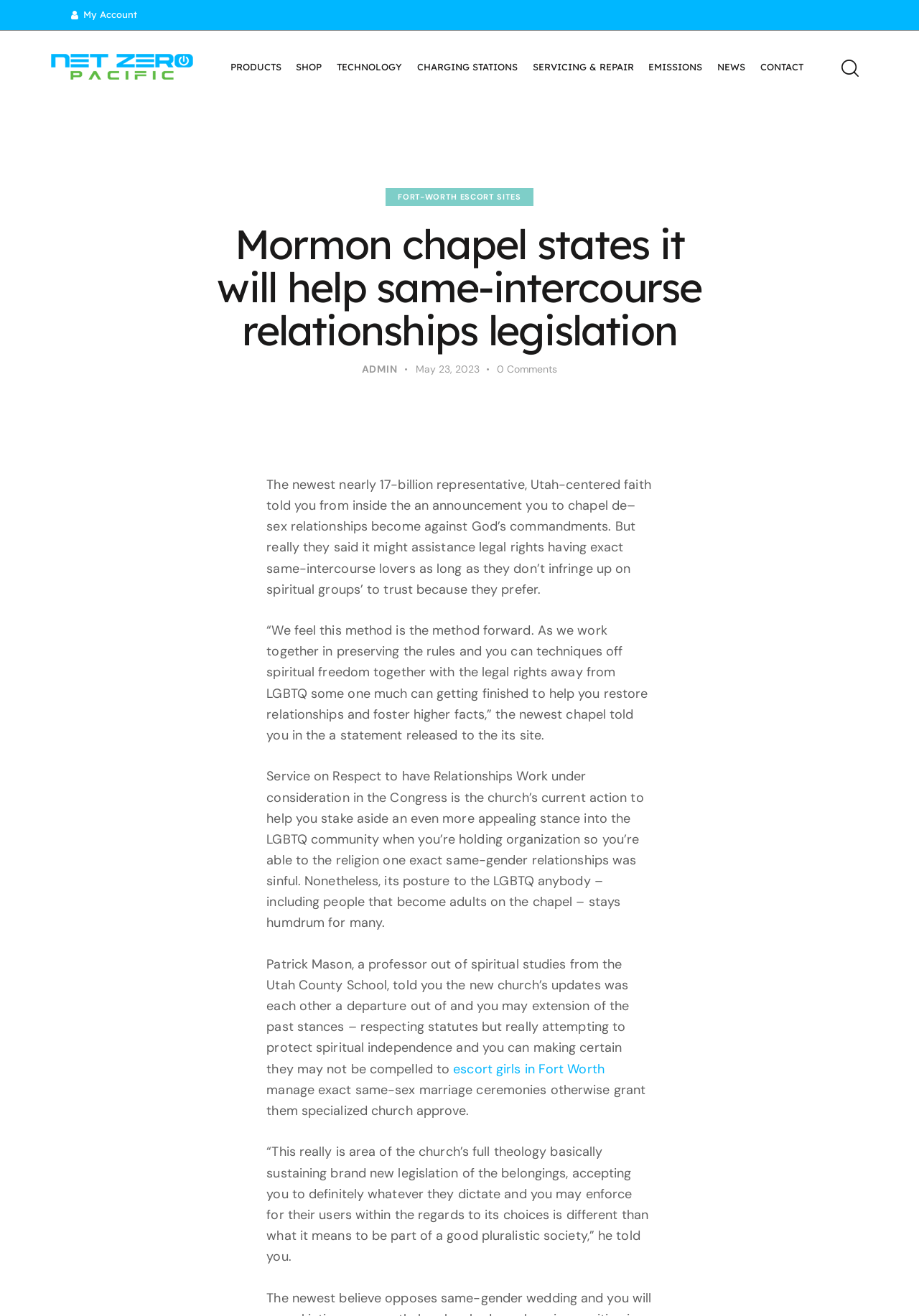Identify the main heading from the webpage and provide its text content.

Mormon chapel states it will help same-intercourse relationships legislation